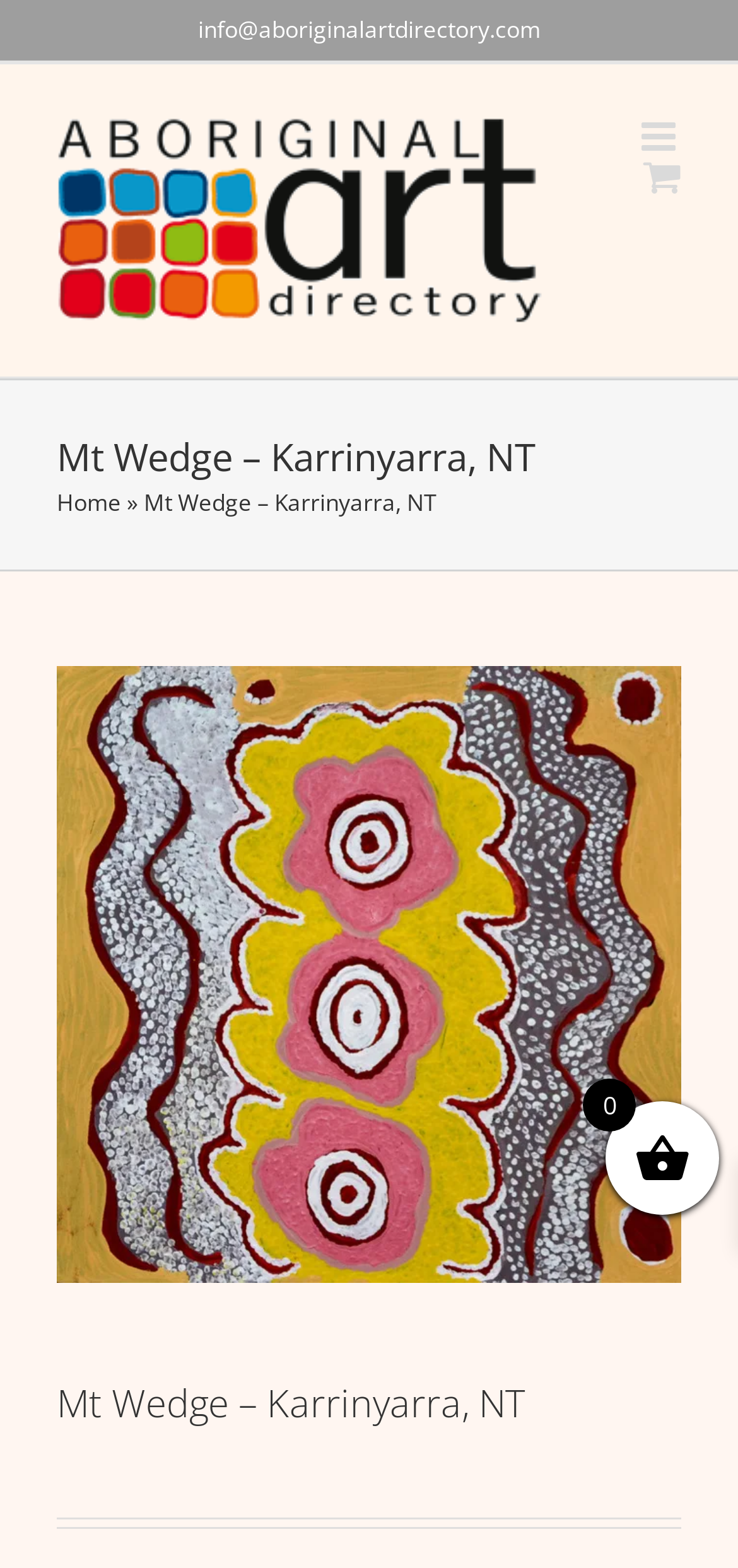Respond to the question with just a single word or phrase: 
What is the name of the mountain mentioned on the webpage?

Mt Wedge